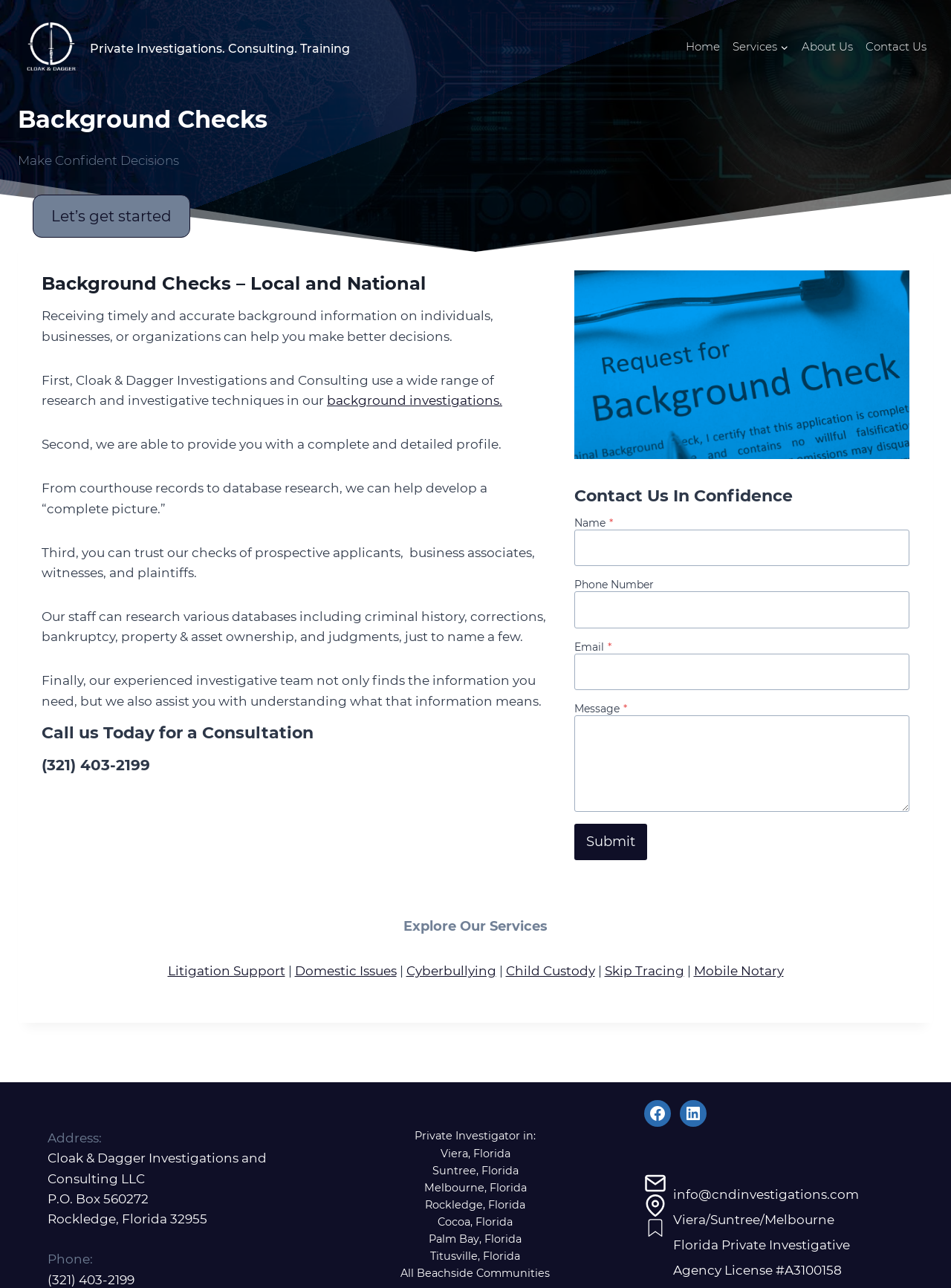From the given element description: "parent_node: Phone Number name="kb_field_1"", find the bounding box for the UI element. Provide the coordinates as four float numbers between 0 and 1, in the order [left, top, right, bottom].

[0.604, 0.459, 0.956, 0.488]